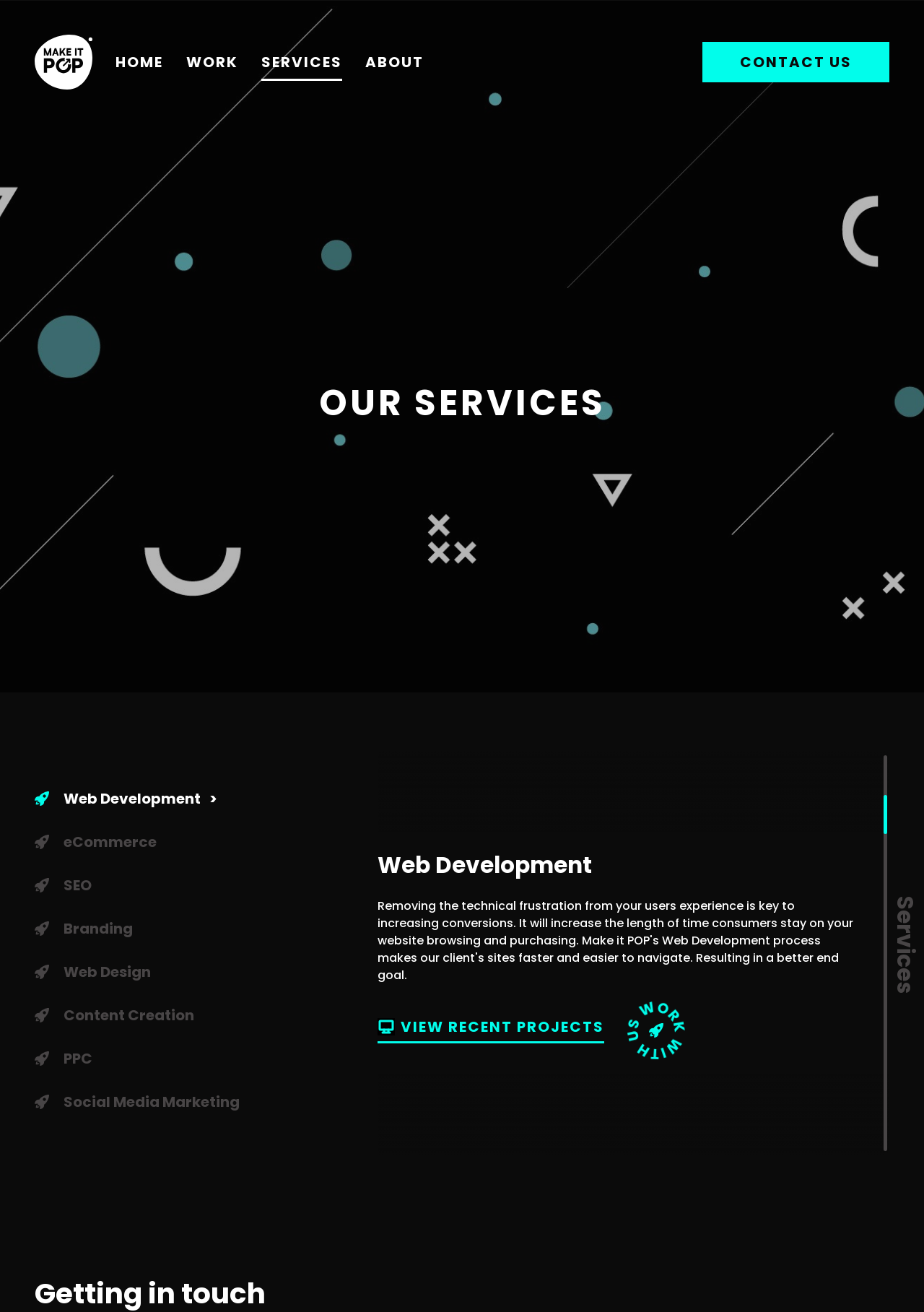Given the content of the image, can you provide a detailed answer to the question?
What is the name of the agency?

I looked at the banner at the top of the page, and it contains the text 'Make it POP Agency', which appears to be the name of the agency.